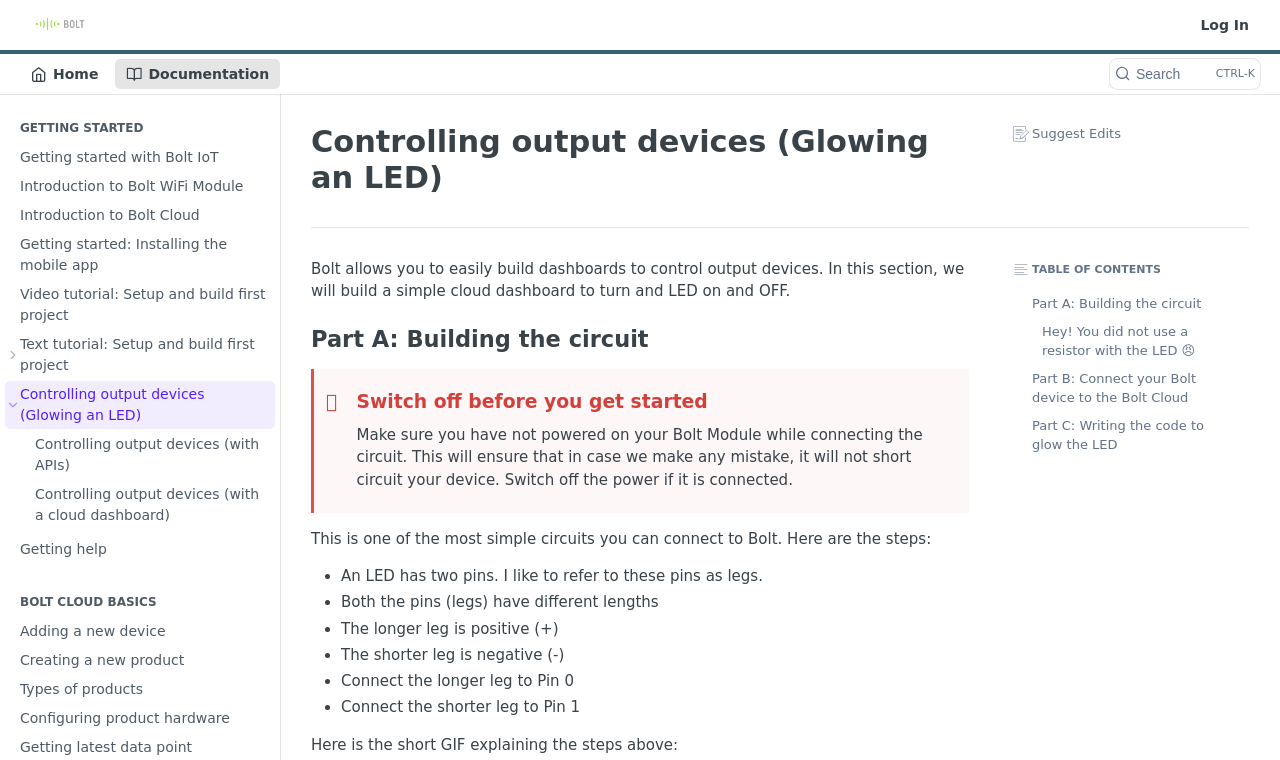What is the purpose of this webpage?
Please interpret the details in the image and answer the question thoroughly.

Based on the webpage content, it appears that the purpose of this webpage is to guide users in building a simple cloud dashboard to control output devices, specifically to turn an LED on and off.